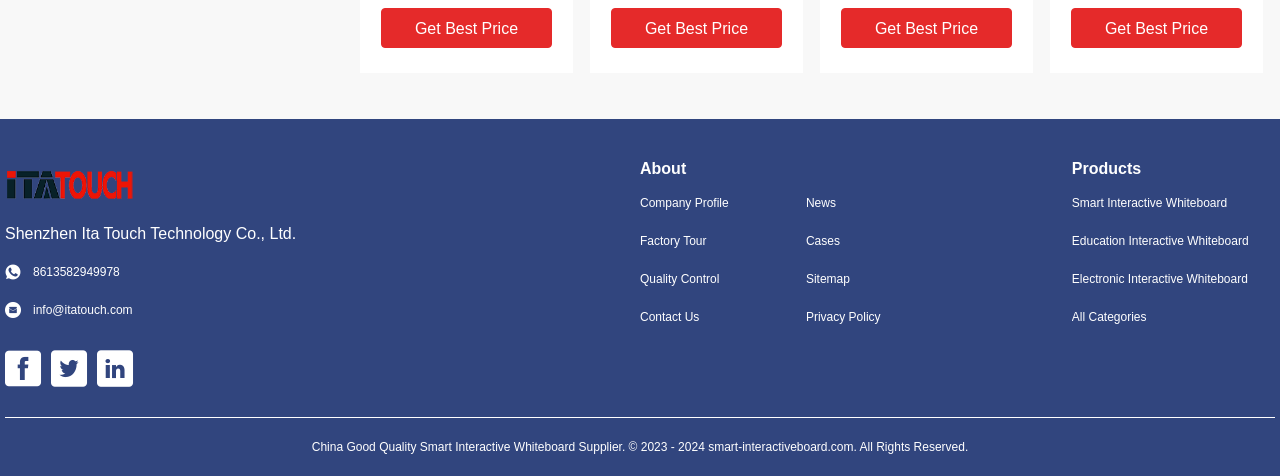Given the webpage screenshot, identify the bounding box of the UI element that matches this description: "Factory Tour".

[0.5, 0.487, 0.605, 0.525]